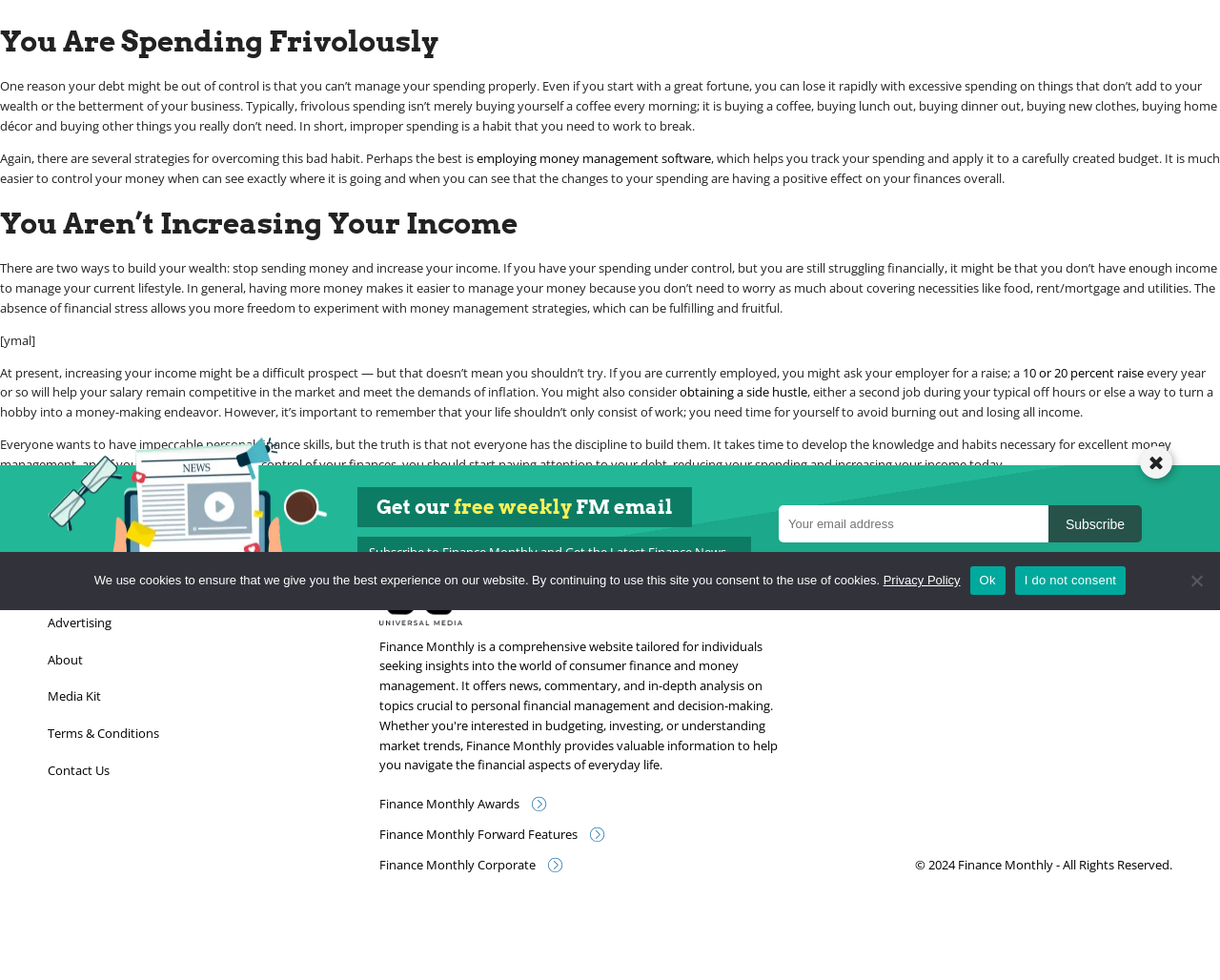Based on the element description Contact Us, identify the bounding box of the UI element in the given webpage screenshot. The coordinates should be in the format (top-left x, top-left y, bottom-right x, bottom-right y) and must be between 0 and 1.

[0.039, 0.768, 0.27, 0.805]